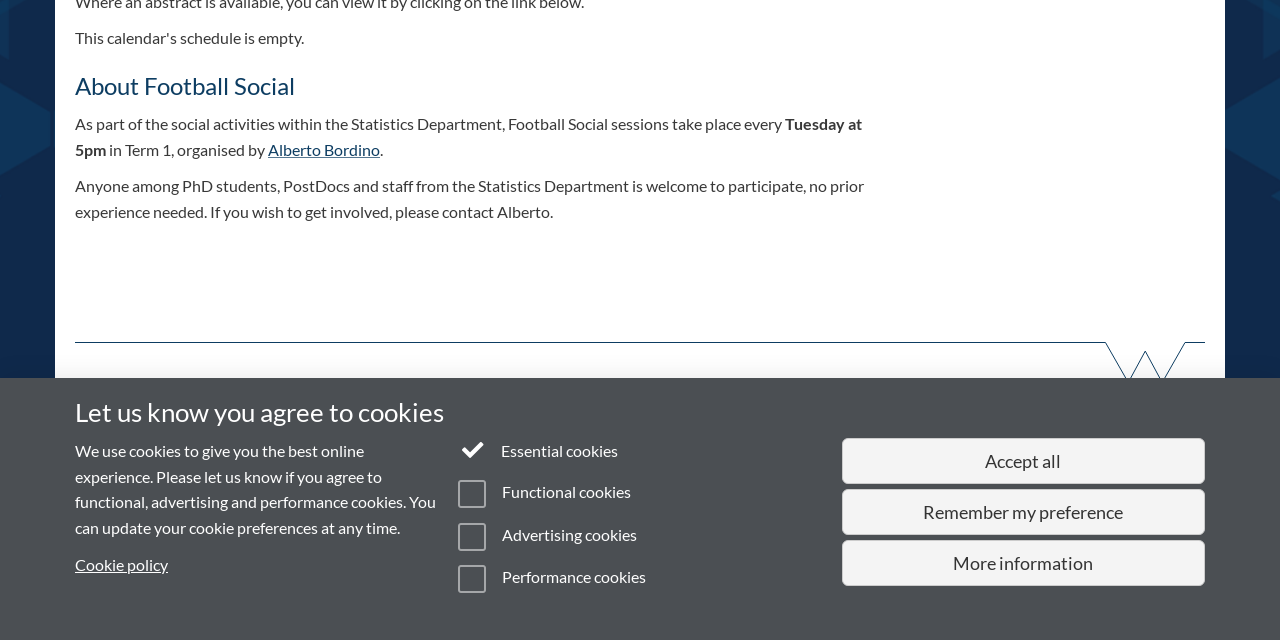Determine the bounding box of the UI component based on this description: "Paula Matthews". The bounding box coordinates should be four float values between 0 and 1, i.e., [left, top, right, bottom].

[0.115, 0.851, 0.18, 0.875]